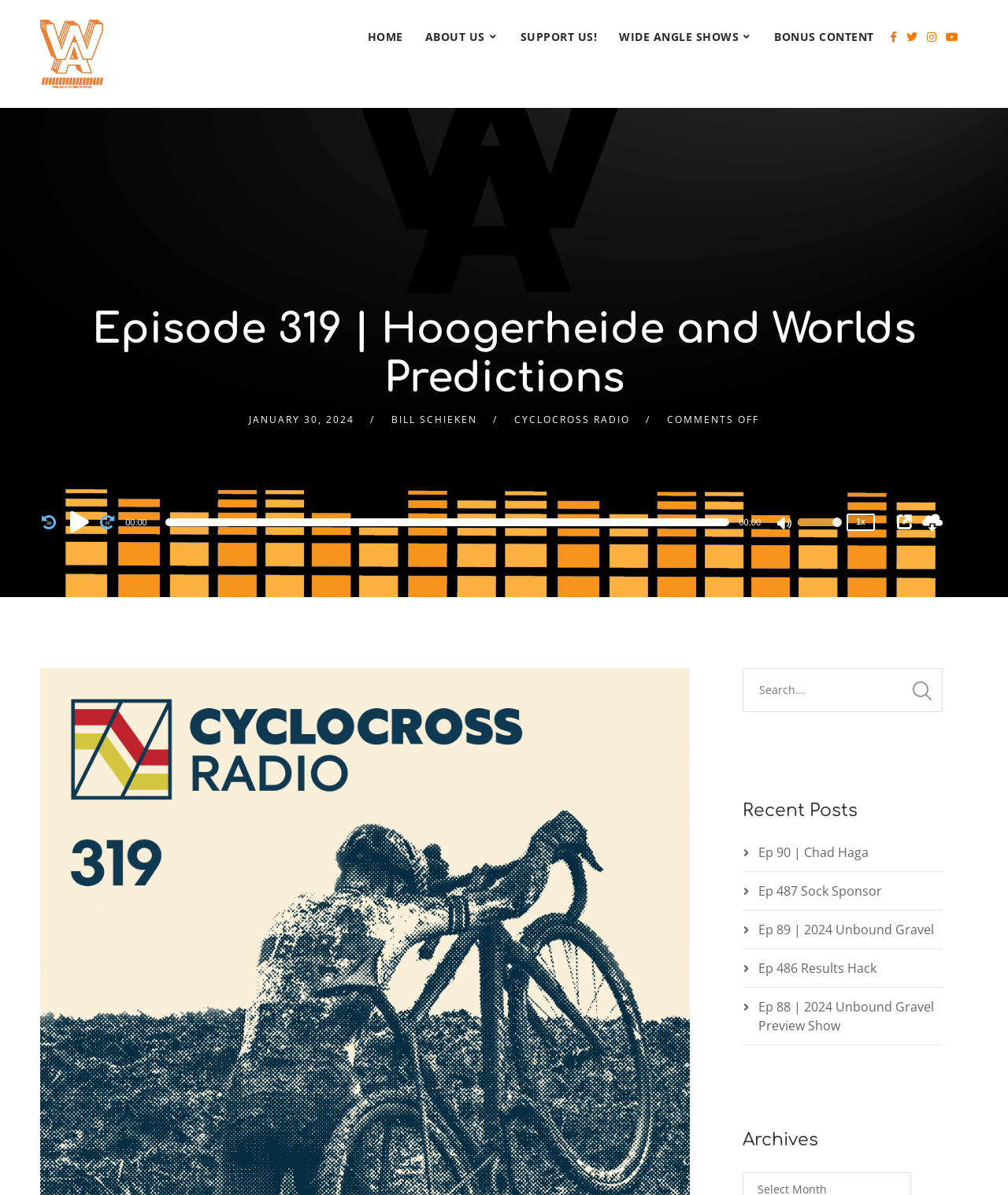Can you pinpoint the bounding box coordinates for the clickable element required for this instruction: "Search for something"? The coordinates should be four float numbers between 0 and 1, i.e., [left, top, right, bottom].

[0.736, 0.559, 0.935, 0.596]